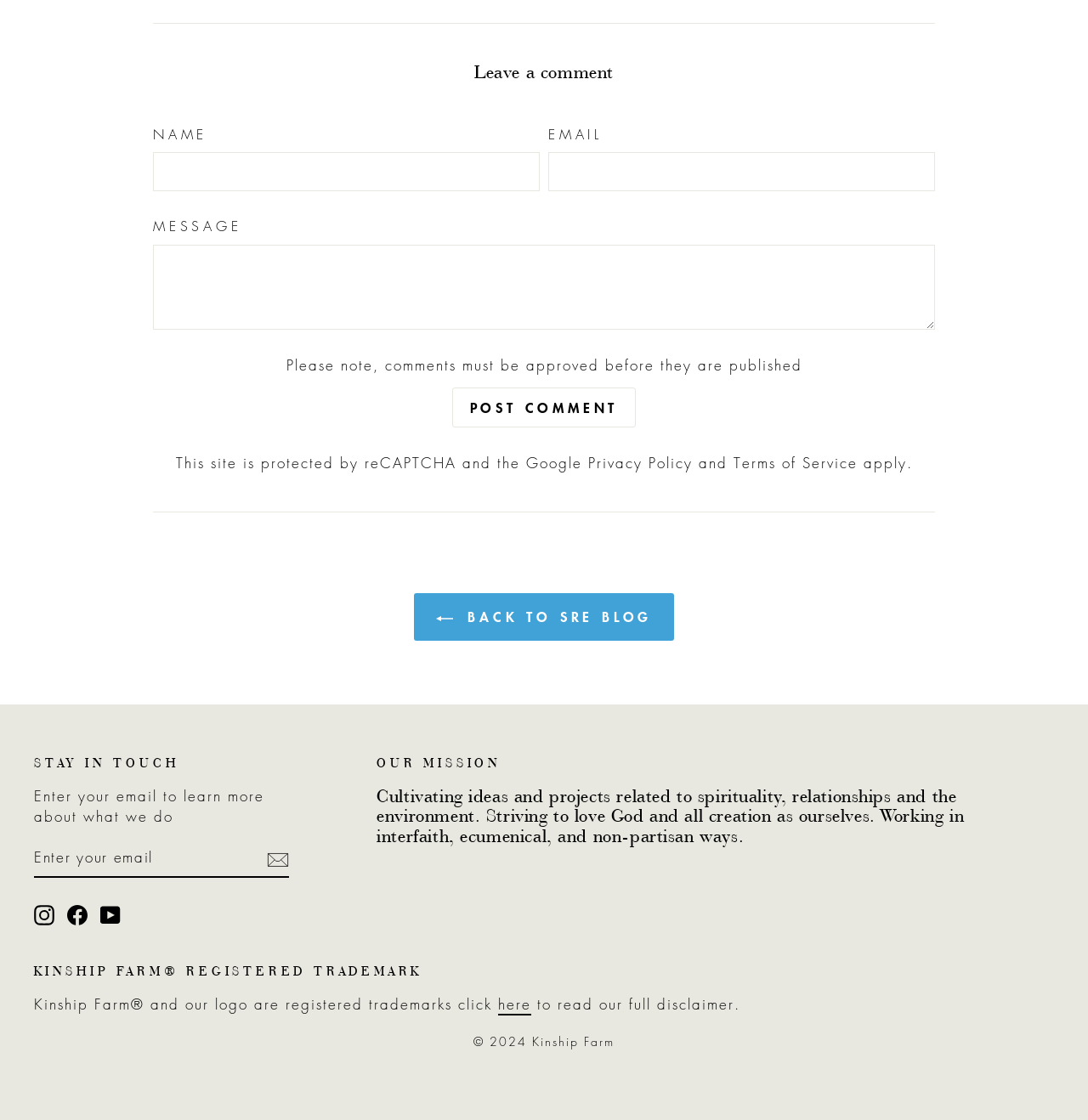What is the organization's mission?
Using the image, answer in one word or phrase.

Cultivating ideas and projects